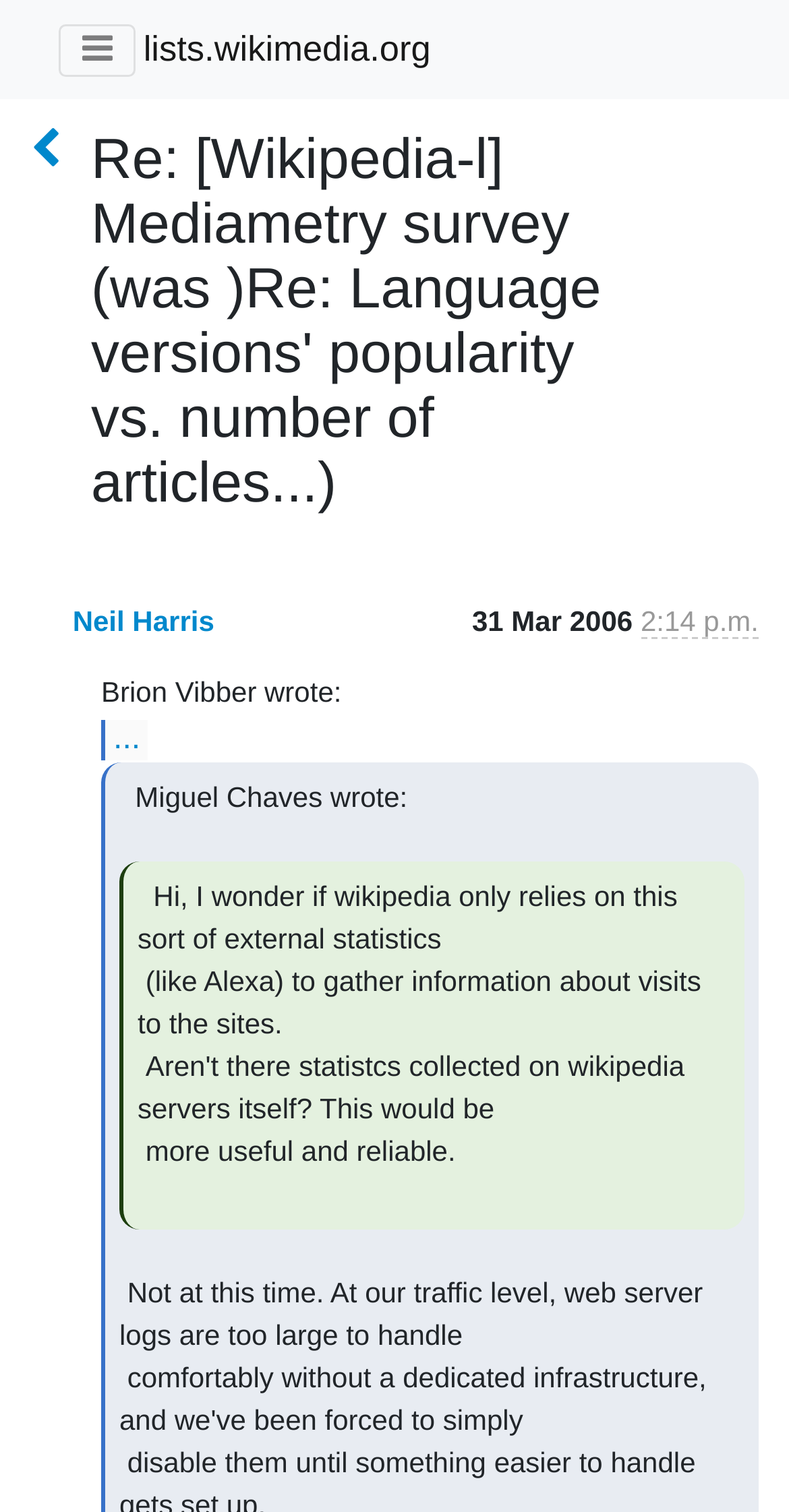Who else is mentioned in the email?
Based on the screenshot, provide your answer in one word or phrase.

Miguel Chaves